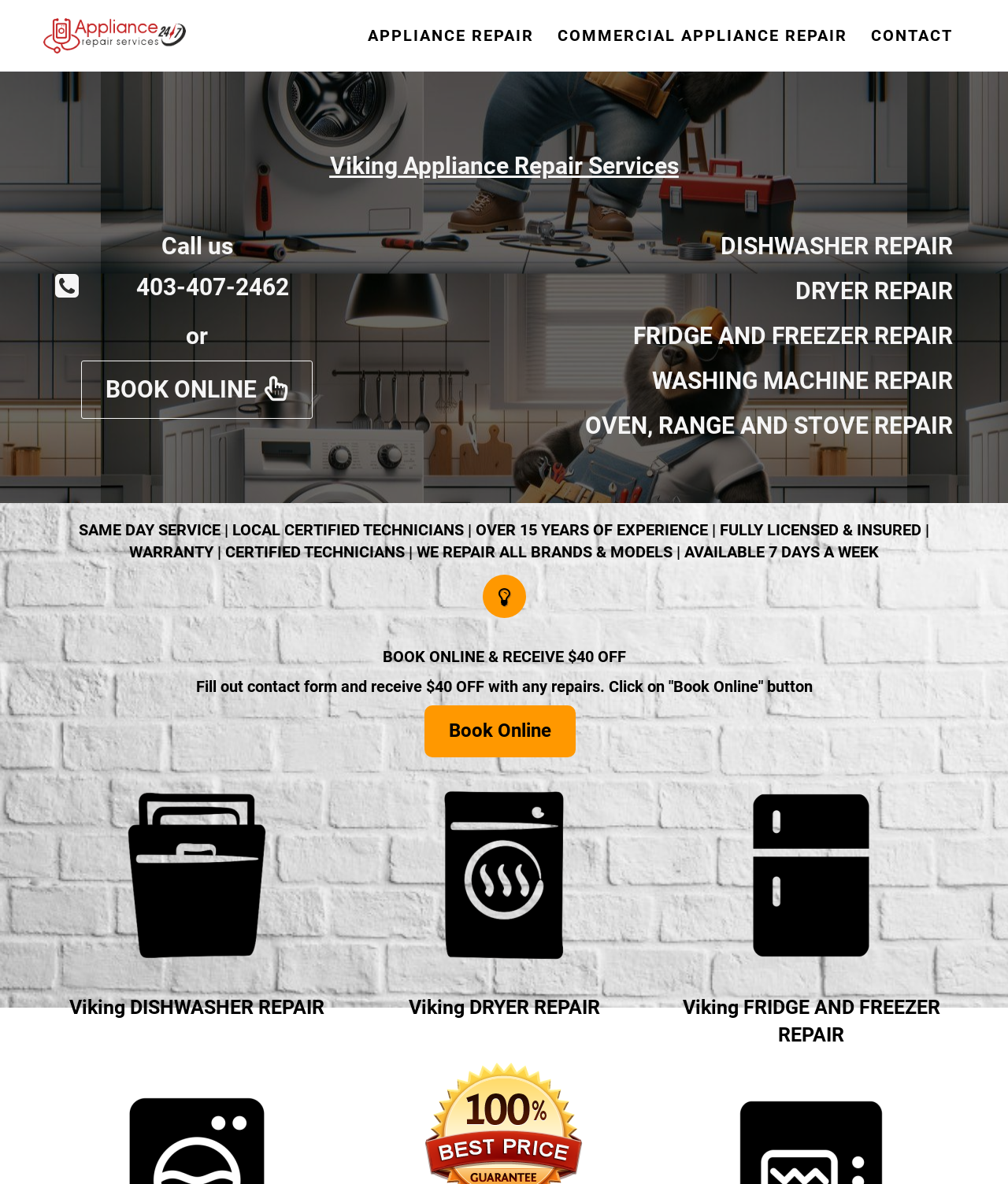Please specify the bounding box coordinates of the clickable region necessary for completing the following instruction: "Click on 'Appliance Repair'". The coordinates must consist of four float numbers between 0 and 1, i.e., [left, top, right, bottom].

[0.043, 0.0, 0.184, 0.06]